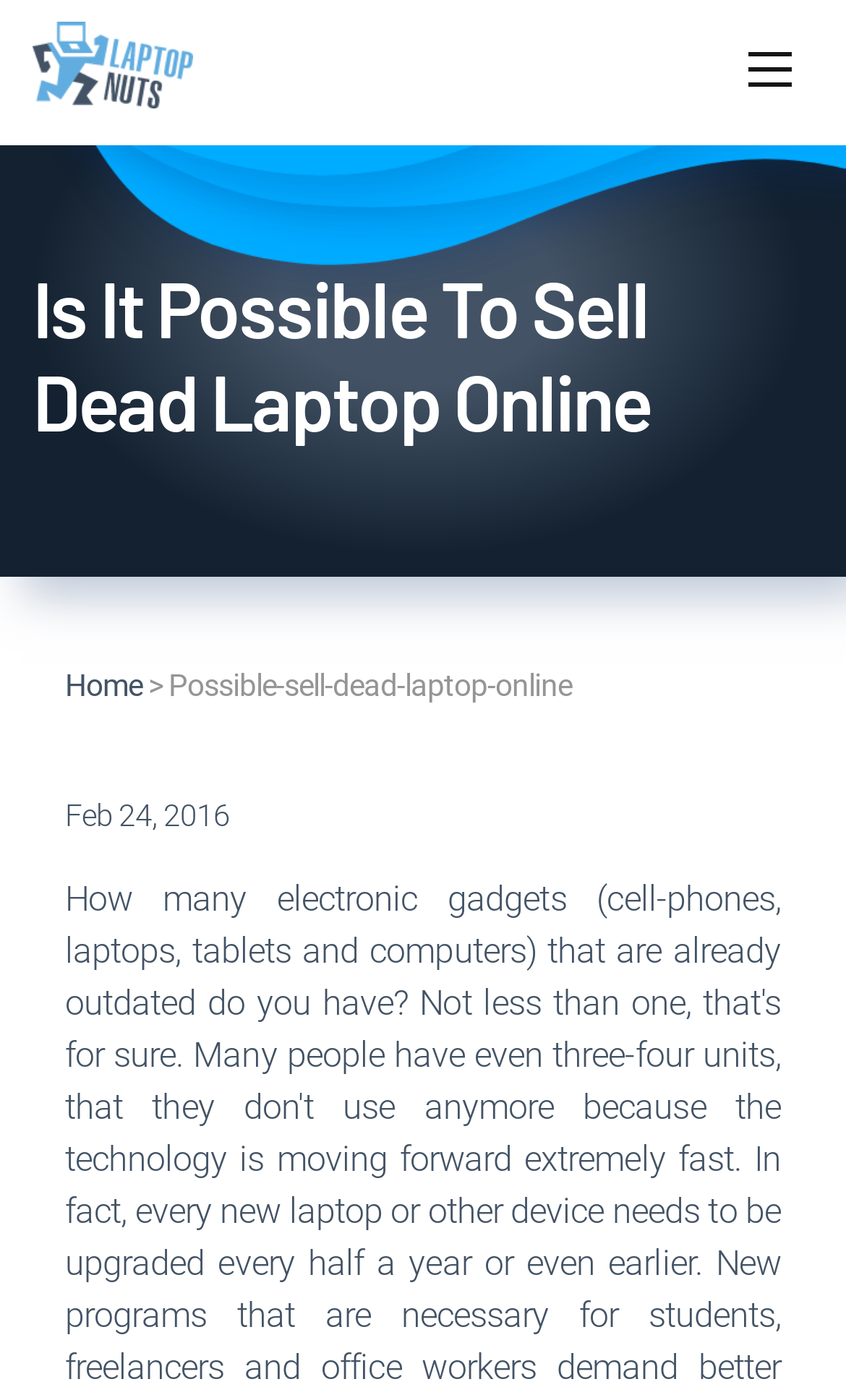Find the bounding box of the UI element described as: "title="Laptopnuts"". The bounding box coordinates should be given as four float values between 0 and 1, i.e., [left, top, right, bottom].

[0.038, 0.054, 0.228, 0.084]